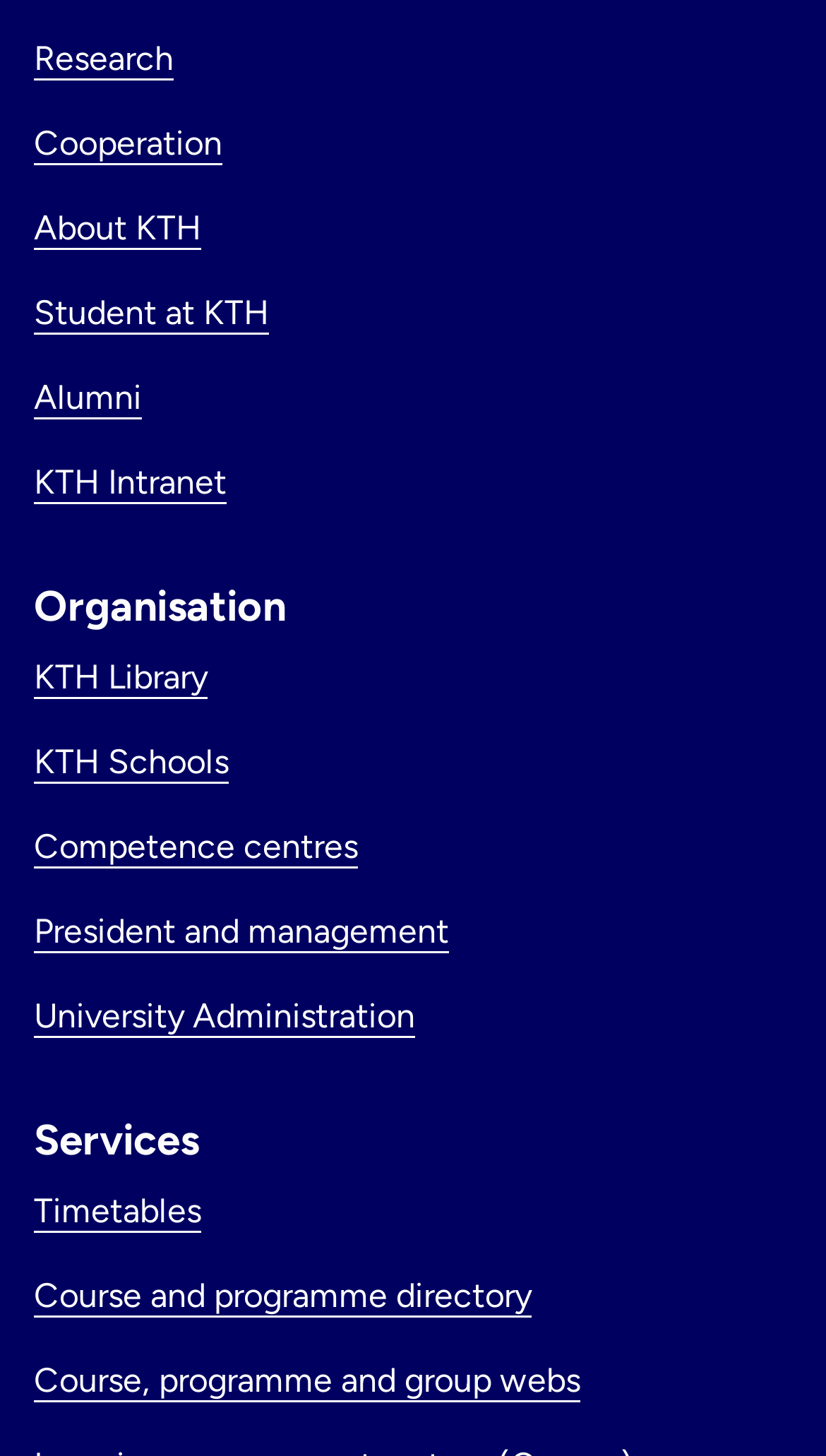Please specify the bounding box coordinates of the clickable region to carry out the following instruction: "View recent posts". The coordinates should be four float numbers between 0 and 1, in the format [left, top, right, bottom].

None